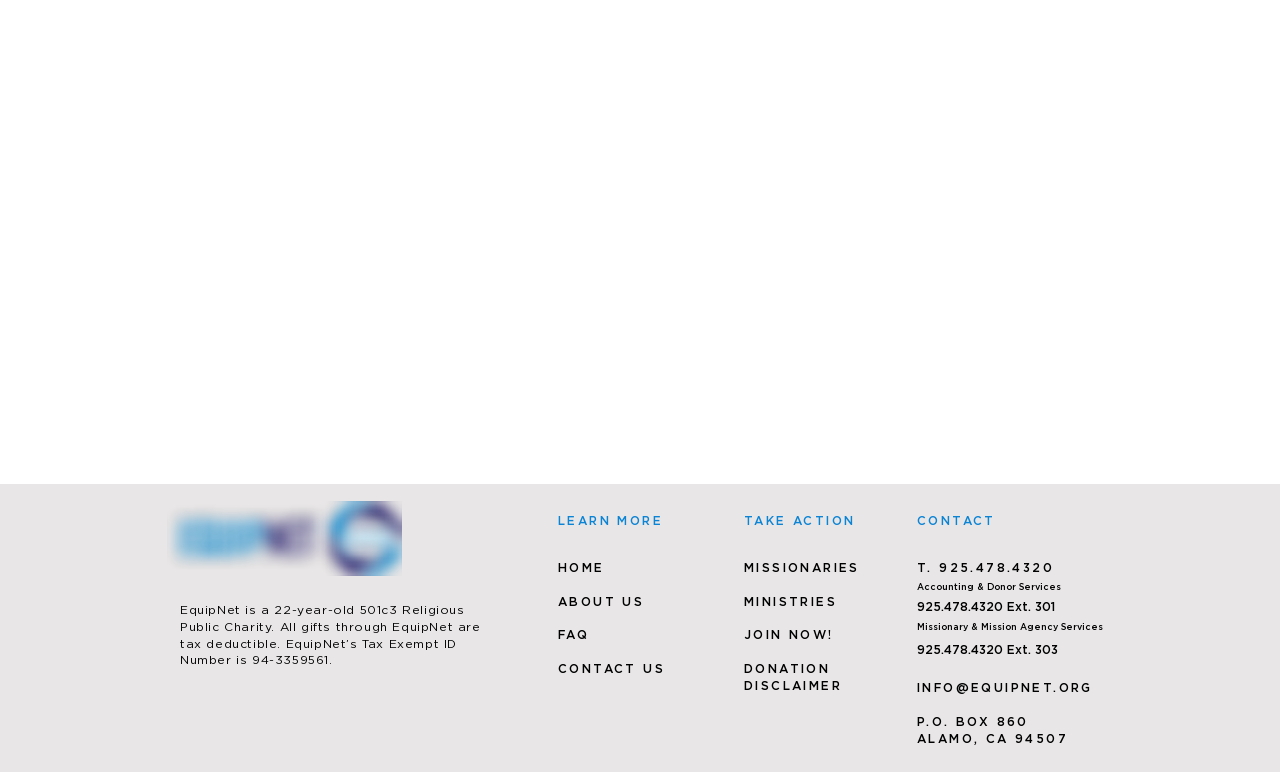What is the email address for contact?
Please provide a comprehensive answer based on the visual information in the image.

The email address for contact is INFO@EQUIPNET.ORG, which is mentioned in the link element with the description 'INFO@EQUIPNET.ORG'.